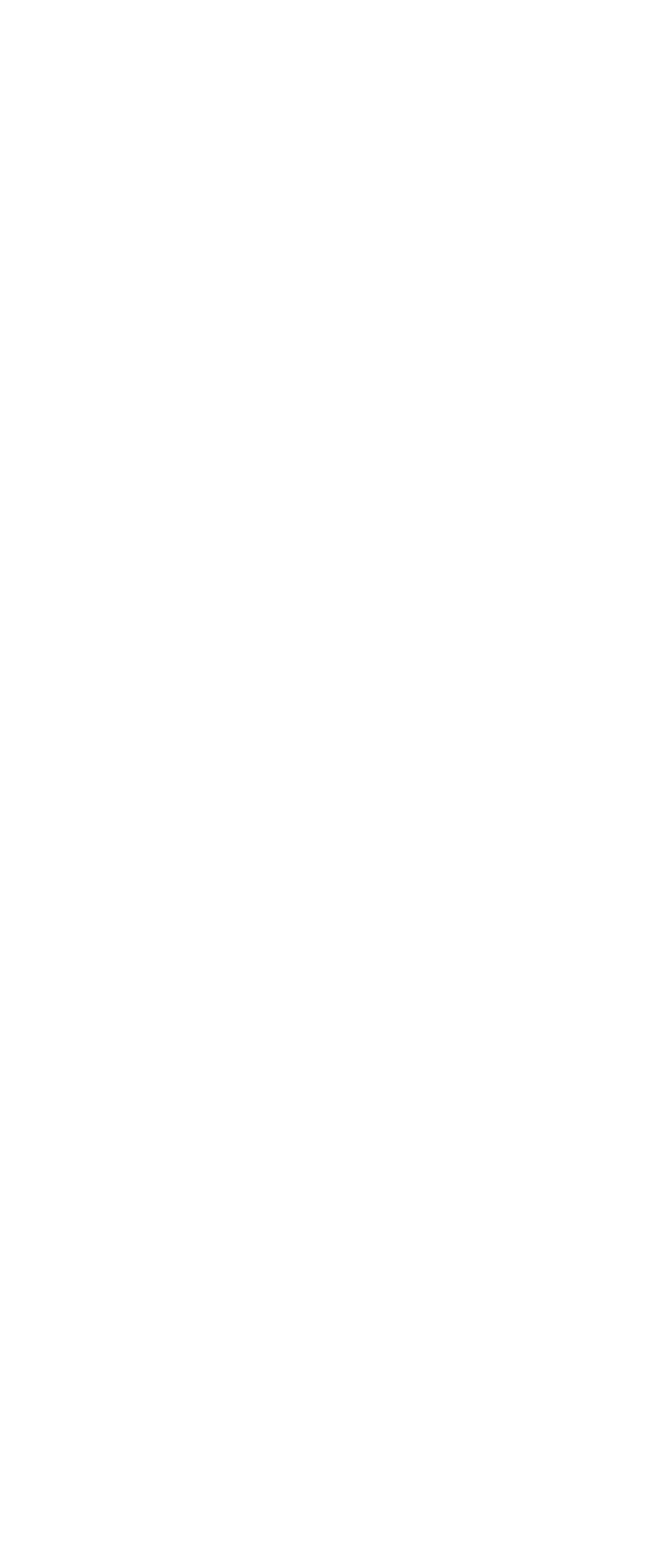Determine the bounding box coordinates for the element that should be clicked to follow this instruction: "check out Passion City Church Builds Future-Proof Live Audio Transport Solution". The coordinates should be given as four float numbers between 0 and 1, in the format [left, top, right, bottom].

[0.088, 0.757, 0.874, 0.825]